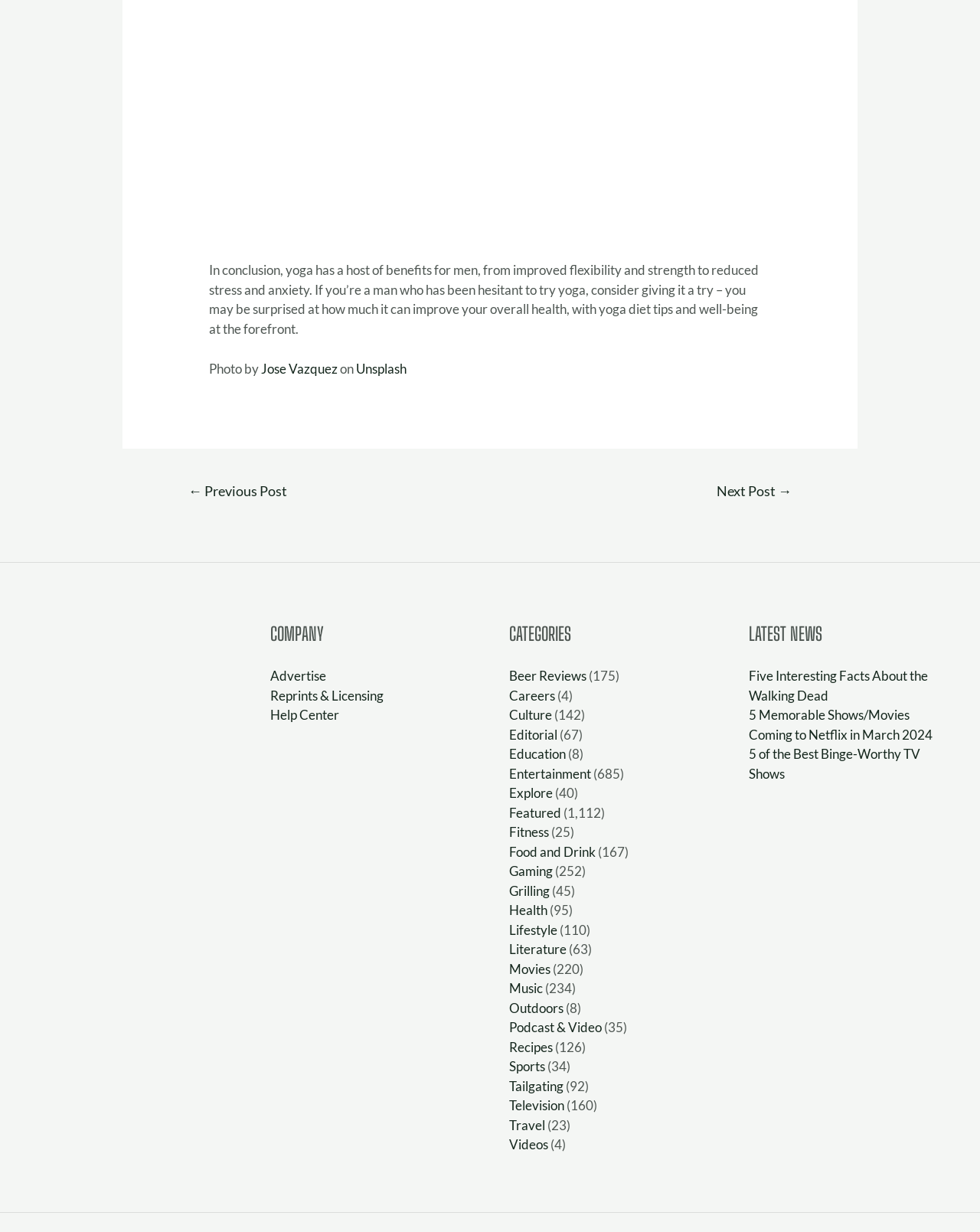What is the latest news section about?
Using the image, elaborate on the answer with as much detail as possible.

The latest news section, located in the complementary element 'Footer Widget 3', appears to be about TV shows and movies, as the links in this section have titles related to these topics, such as 'Five Interesting Facts About the Walking Dead' and '5 Memorable Shows/Movies Coming to Netflix in March 2024'.